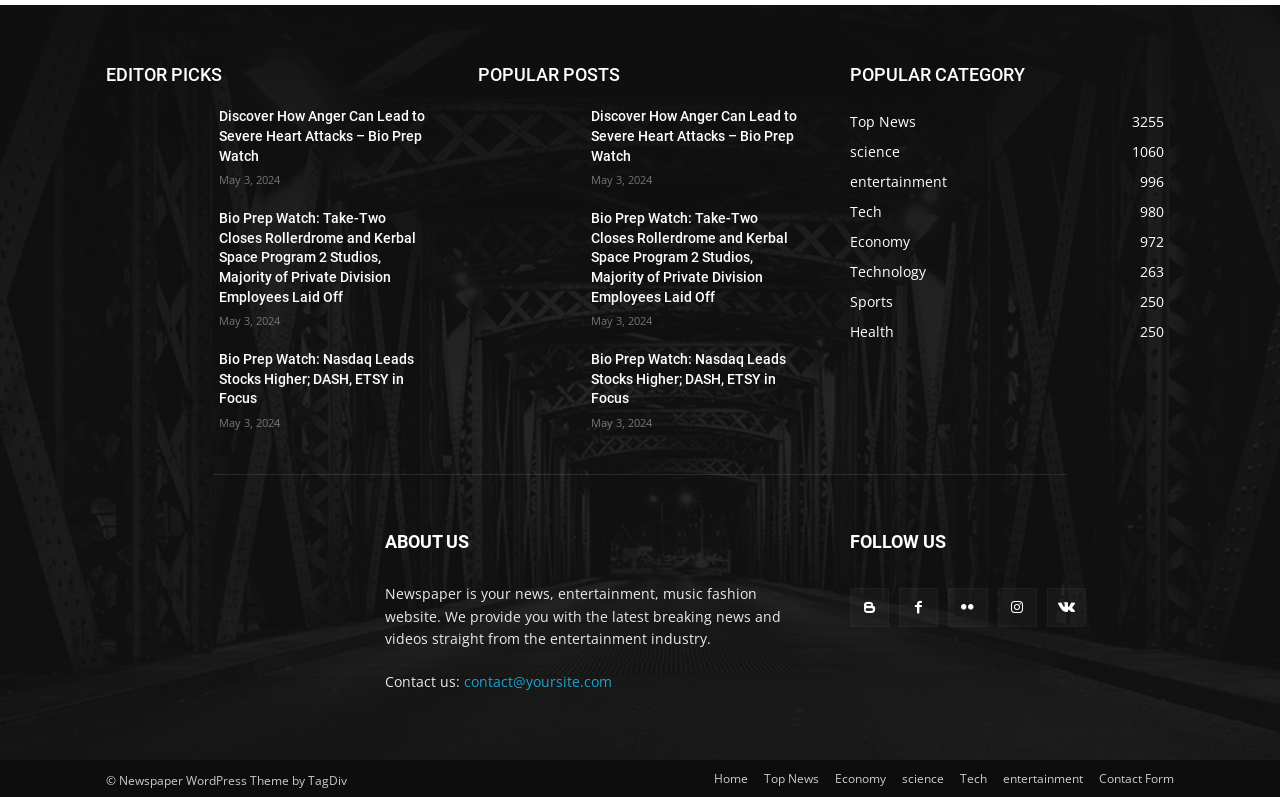Please find the bounding box coordinates (top-left x, top-left y, bottom-right x, bottom-right y) in the screenshot for the UI element described as follows: Top News

[0.597, 0.961, 0.64, 0.987]